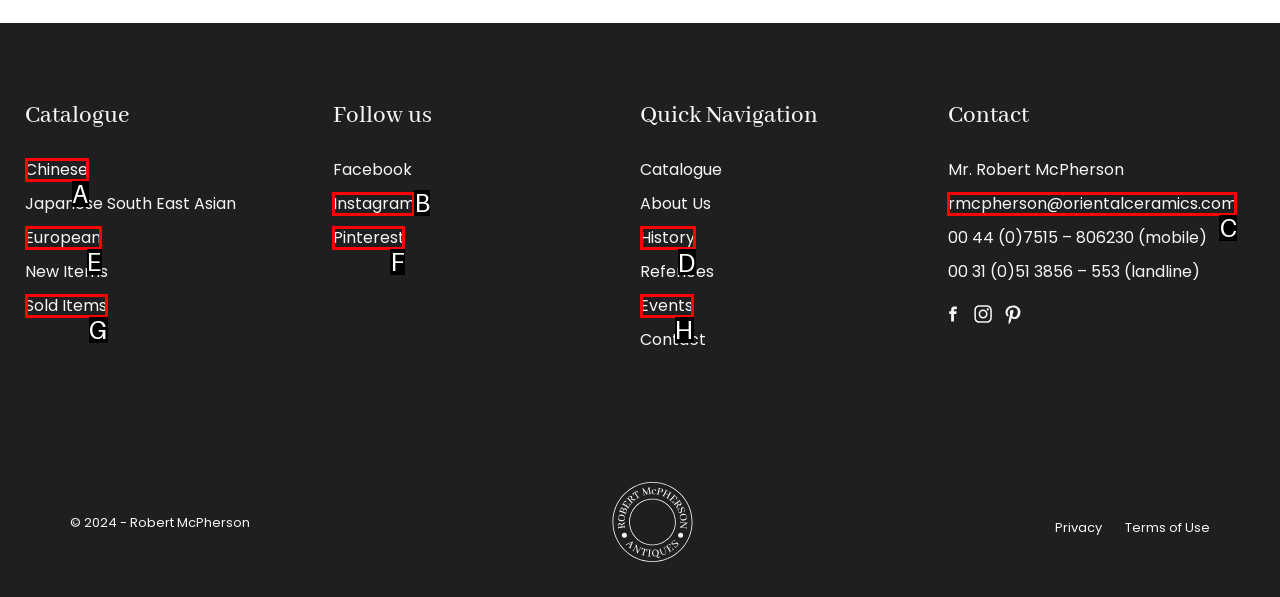Identify the correct lettered option to click in order to perform this task: Read about the history. Respond with the letter.

D